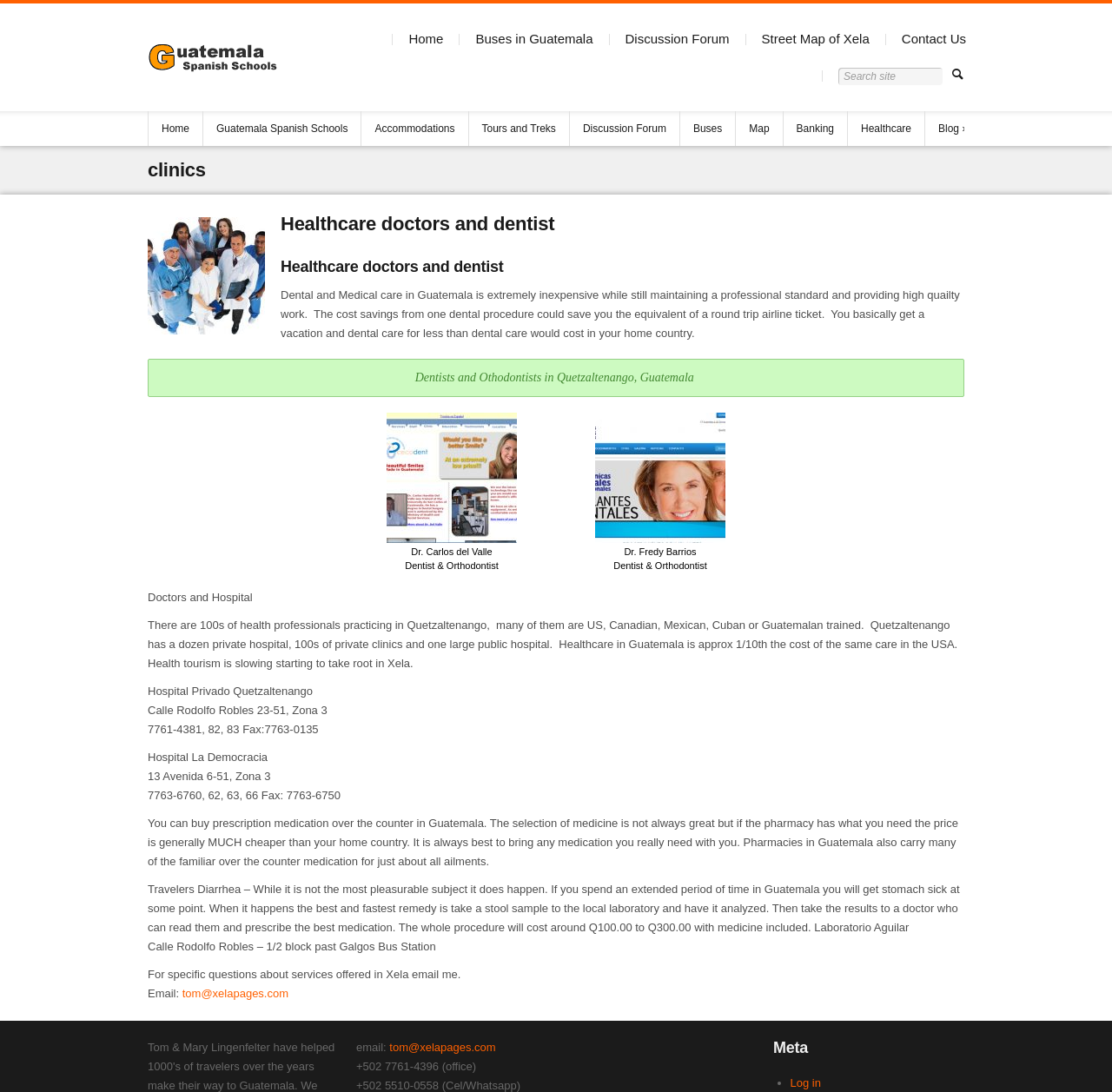What is the name of the laboratory mentioned for analyzing stool samples?
Examine the image and provide an in-depth answer to the question.

The webpage recommends taking a stool sample to Laboratorio Aguilar for analysis, which can help diagnose and treat traveler's diarrhea. The laboratory's name is mentioned in the section about traveler's diarrhea.